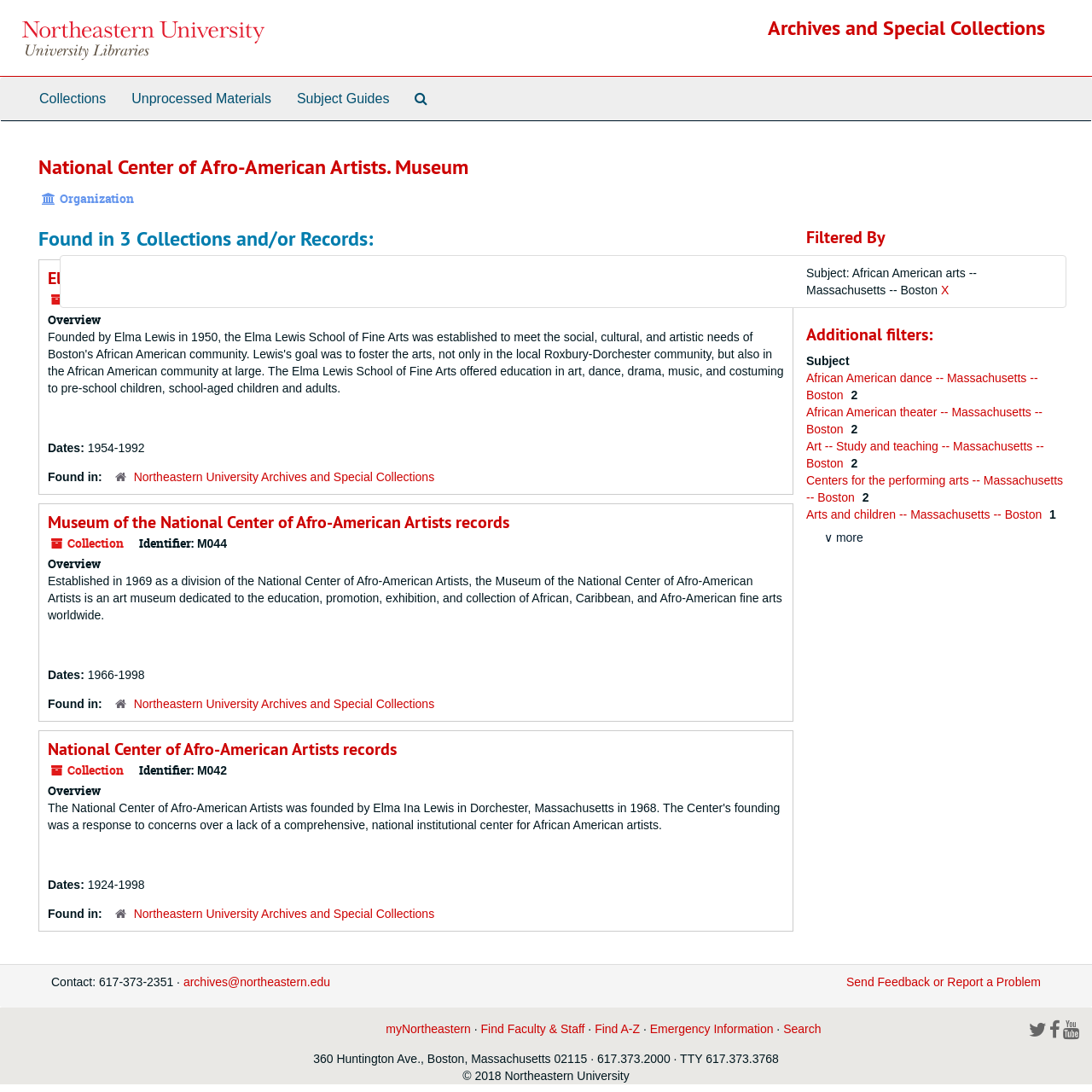Answer the question in a single word or phrase:
How many collections are found in the webpage?

3